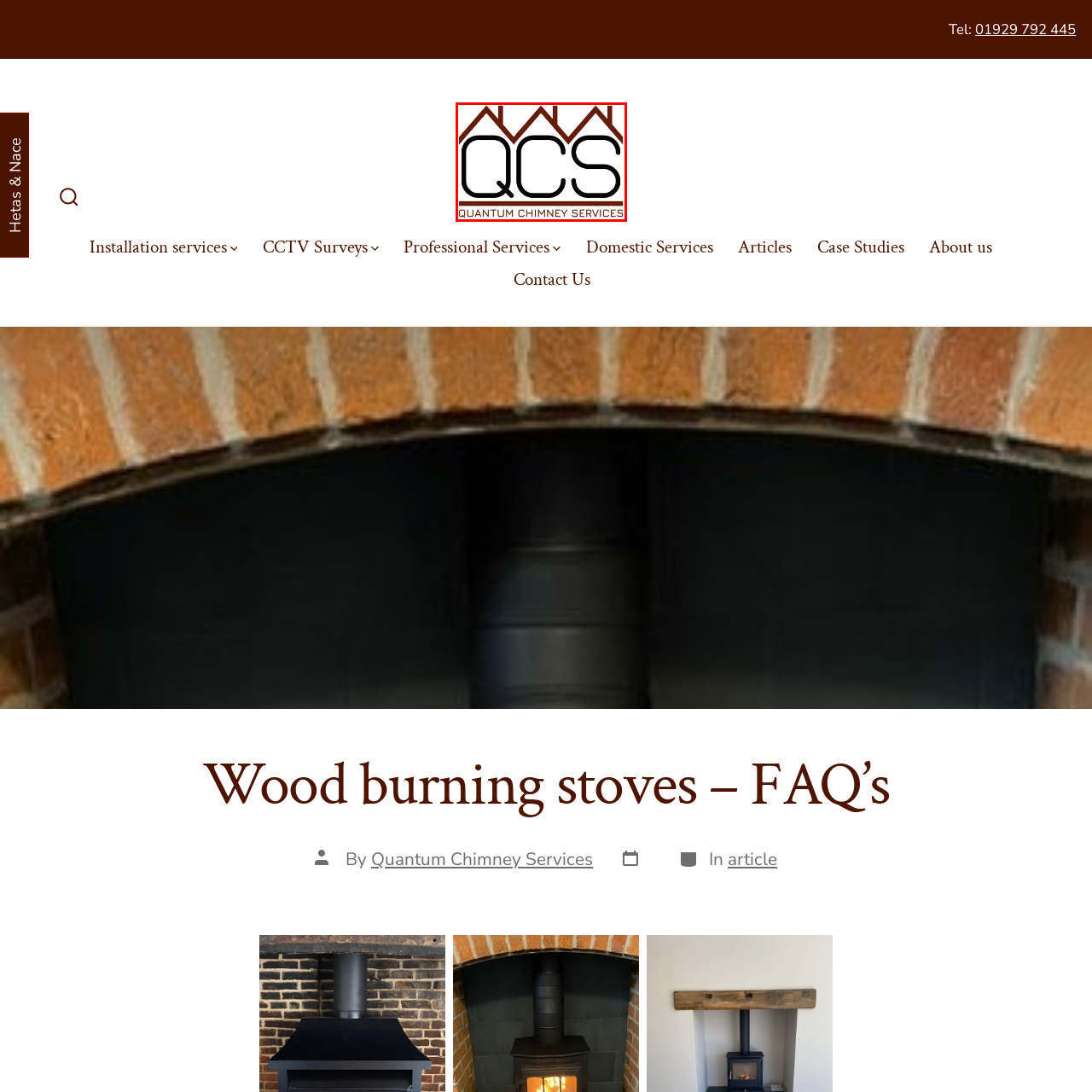What is the full company name displayed below the main logo?
Analyze the image marked by the red bounding box and respond with an in-depth answer considering the visual clues.

The caption states that below the main logo, the full company name 'QUANTUM CHIMNEY SERVICES' is displayed in a more subdued, elegant font, reinforcing the brand's identity.